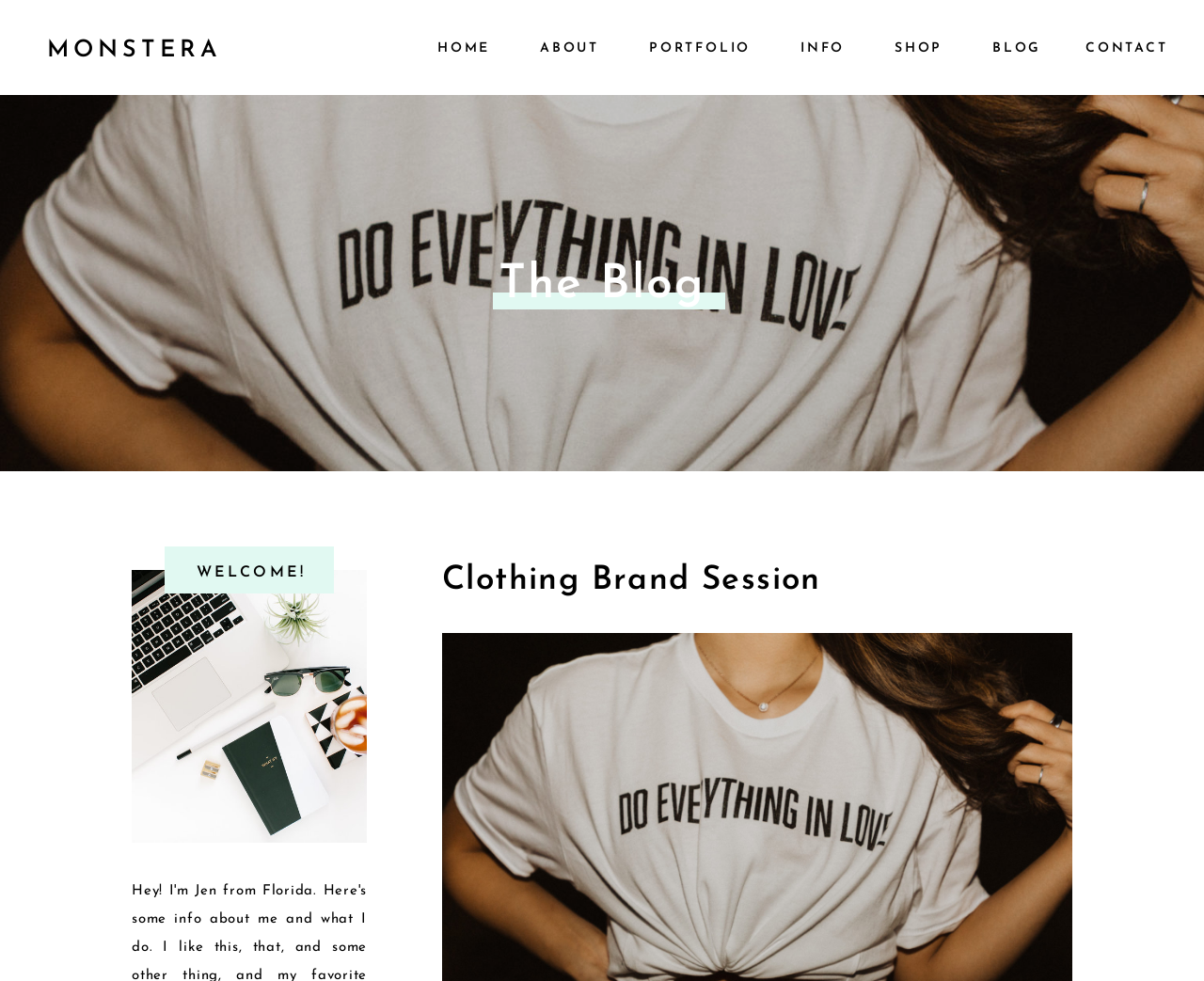What is the first word of the welcome message?
Answer the question with just one word or phrase using the image.

WELCOME!